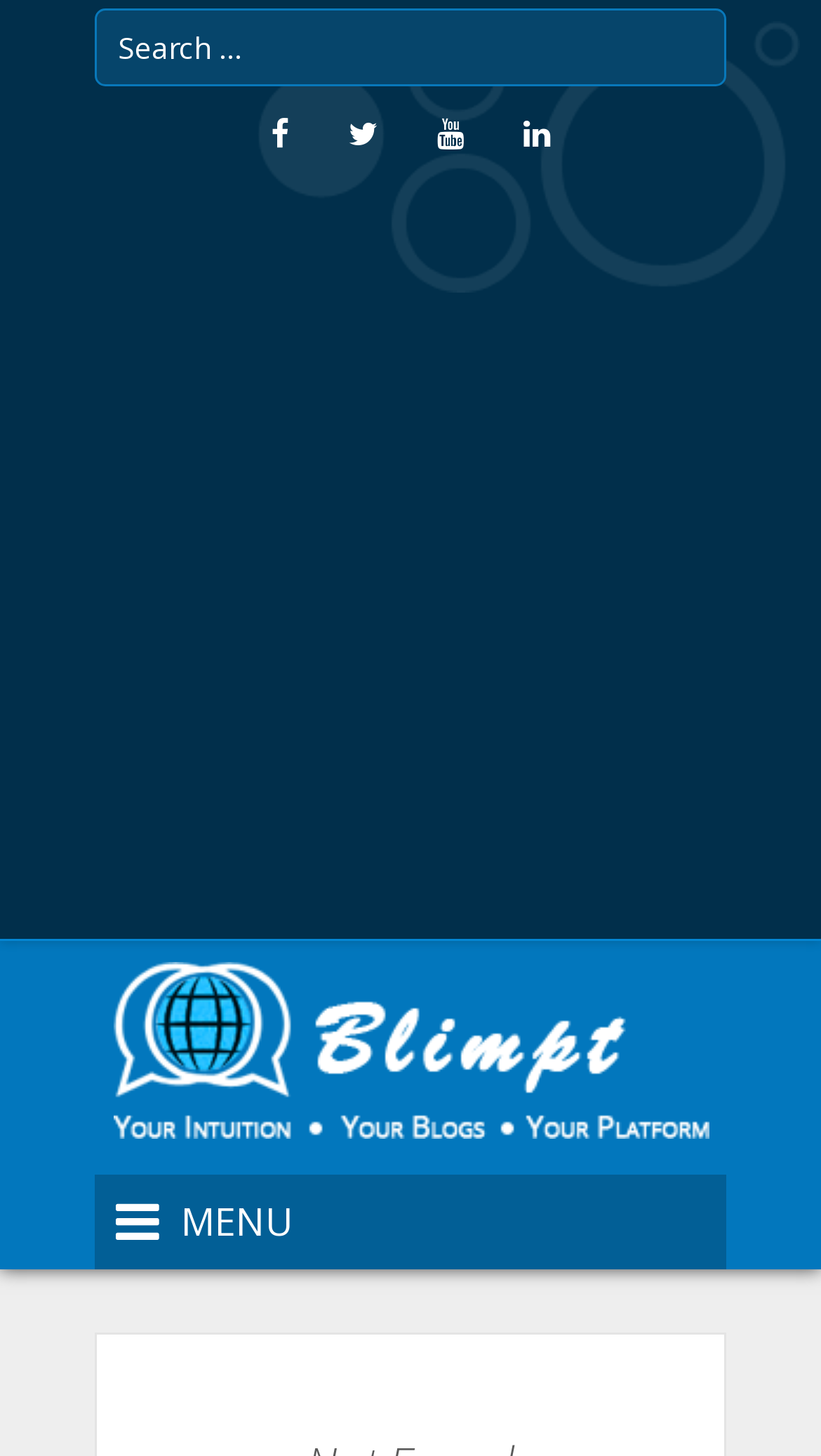How many social media links are present?
Answer the question with a detailed explanation, including all necessary information.

There are four social media links present on the page, represented by icons, located horizontally next to each other.